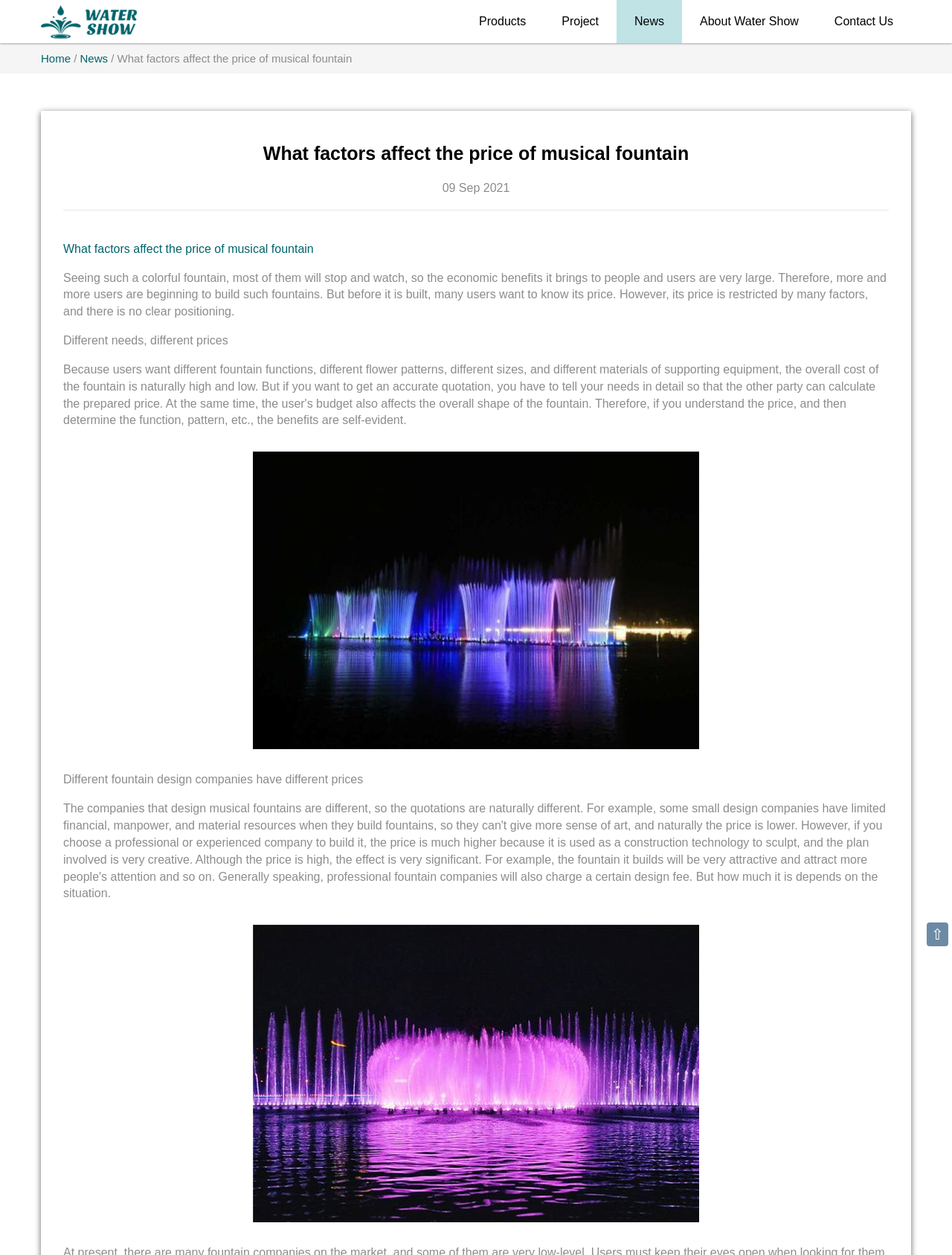Refer to the image and offer a detailed explanation in response to the question: How many images are in the article?

There are two images in the article, which are located in the middle and at the bottom of the webpage, respectively.